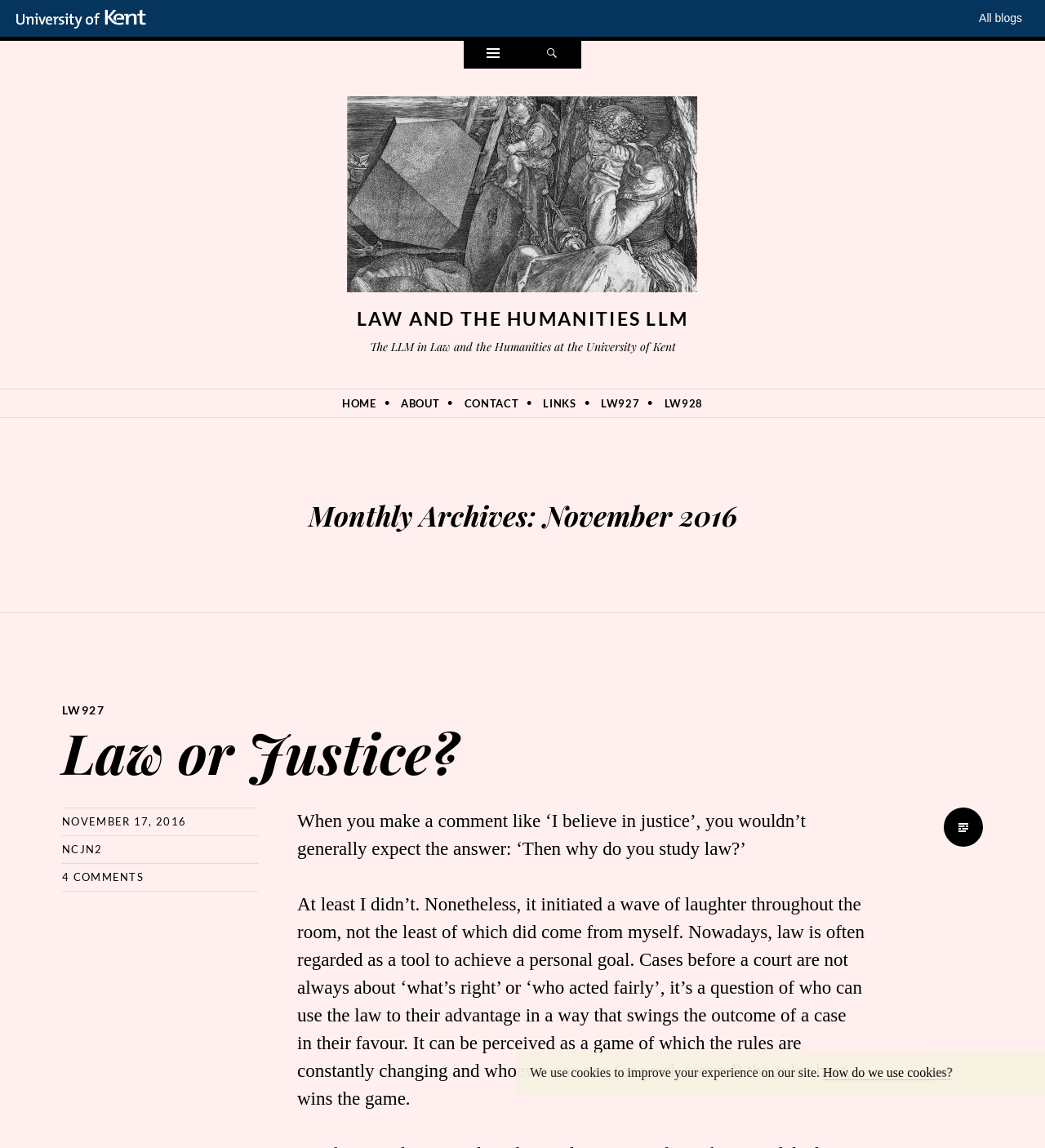What is the name of the university?
Using the image, provide a detailed and thorough answer to the question.

The name of the university can be found in the top-left corner of the webpage, where it says ' University of Kent'.